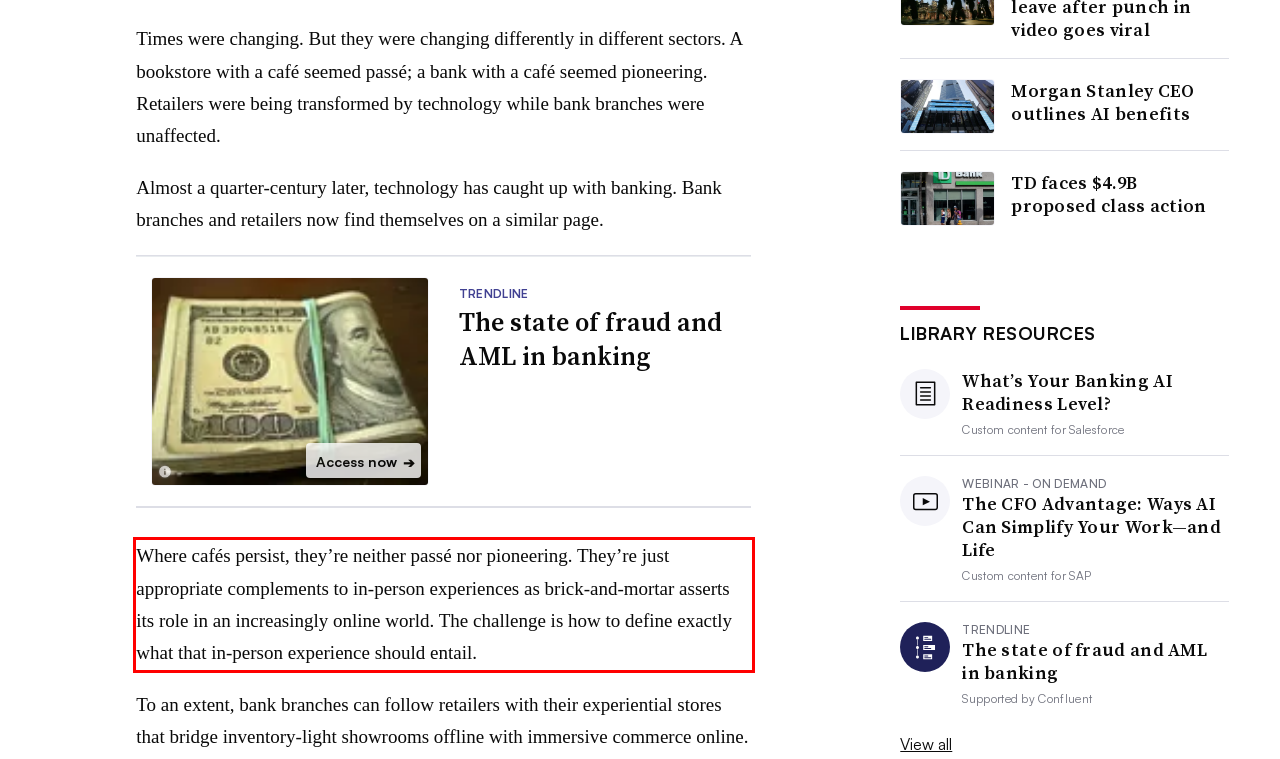Please use OCR to extract the text content from the red bounding box in the provided webpage screenshot.

Where cafés persist, they’re neither passé nor pioneering. They’re just appropriate complements to in-person experiences as brick-and-mortar asserts its role in an increasingly online world. The challenge is how to define exactly what that in-person experience should entail.